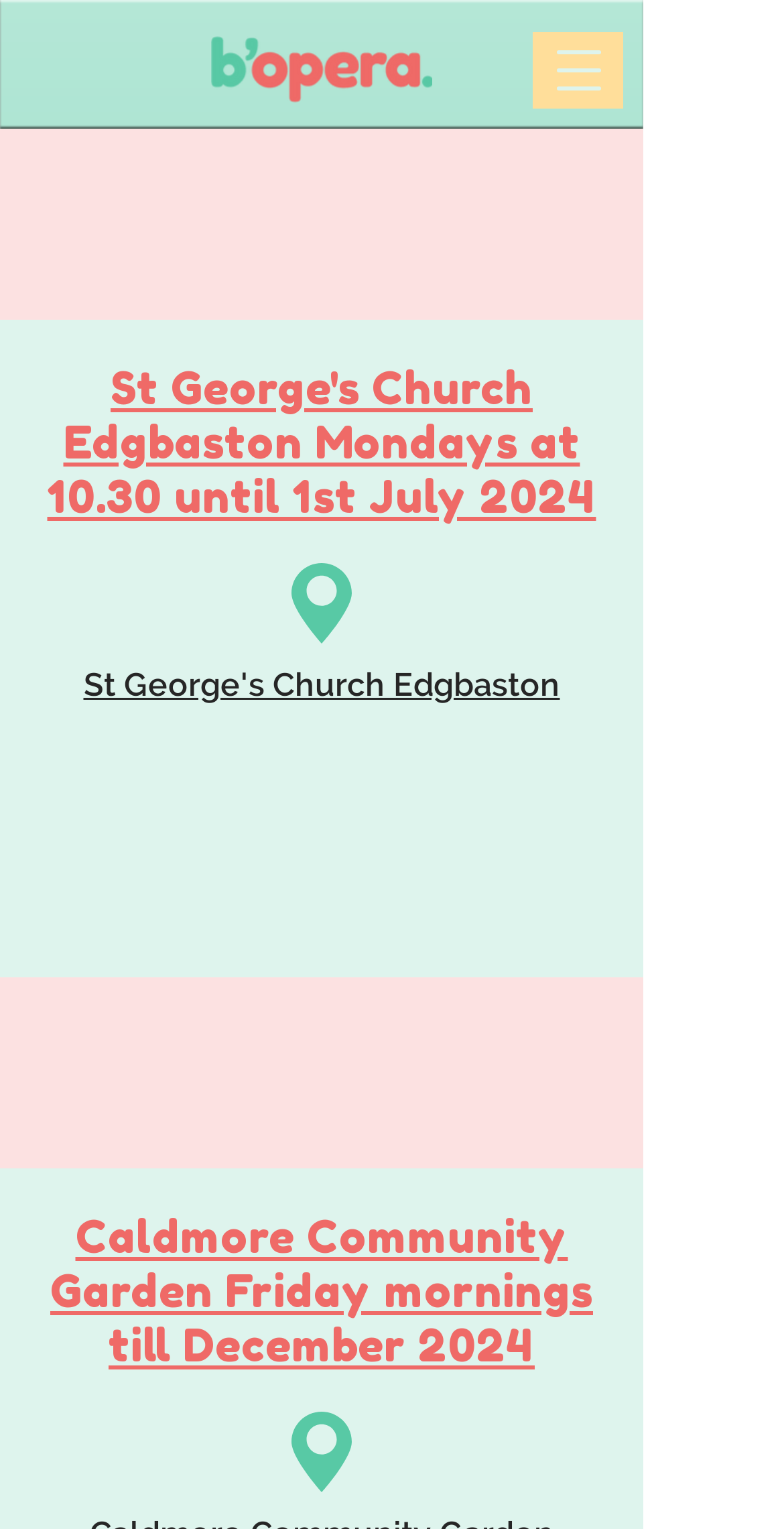Offer a detailed account of what is visible on the webpage.

The webpage is titled "First Songs | B'Opera" and features a logo image of B'Opera at the top left corner. To the top right, there is a button to open a navigation menu. 

Below the logo, there are three headings that appear to be event listings. The first heading, "St George's Church Edgbaston Mondays at 10.30 until 1st July 2024", is located at the top center of the page and has a corresponding link. 

Directly below this heading is another heading, "St George's Church Edgbaston", which is also centered on the page and has a link. 

The third heading, "Caldmore Community Garden Friday mornings till December 2024", is positioned at the bottom center of the page and also has a link.